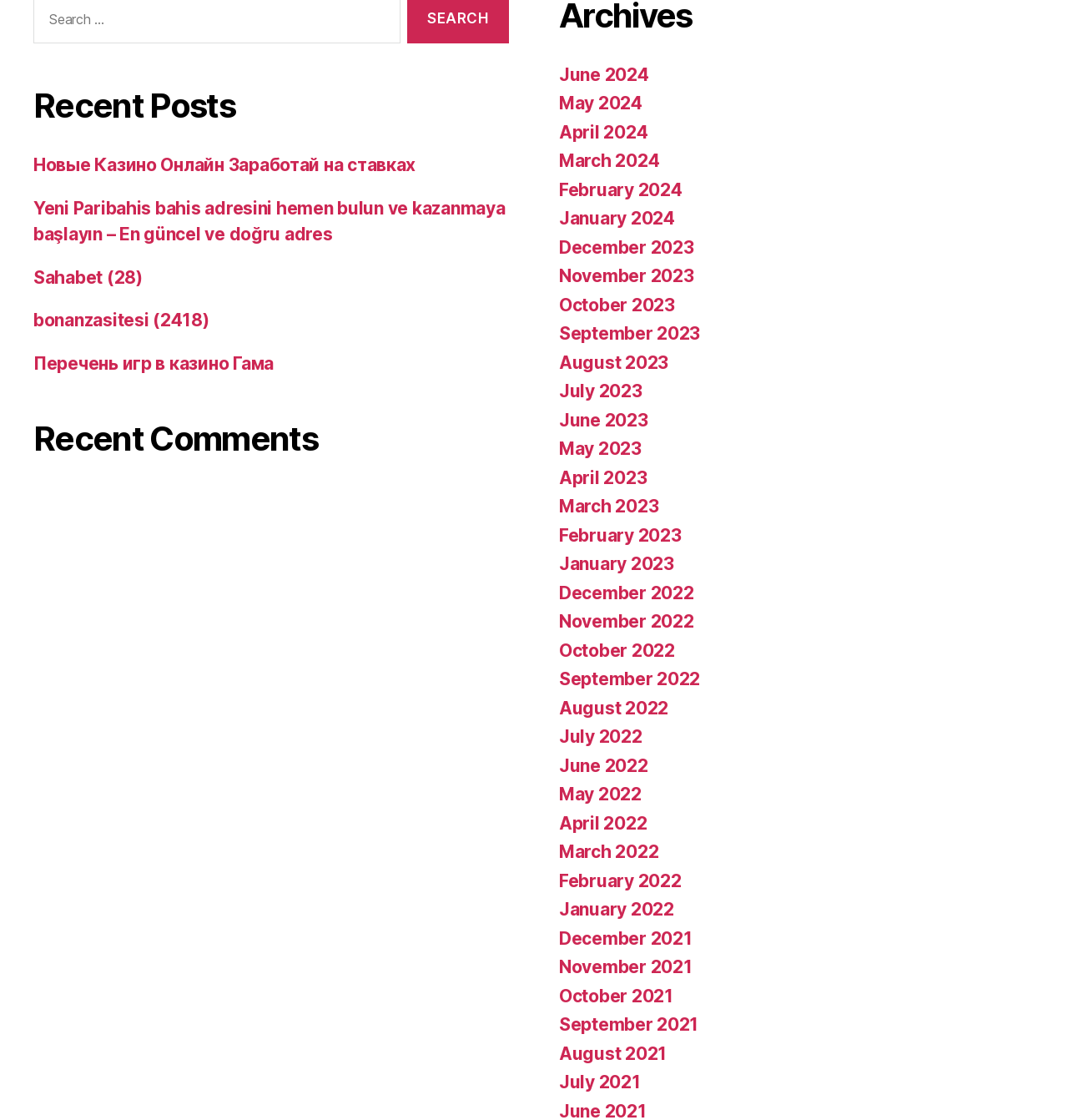Pinpoint the bounding box coordinates of the clickable area needed to execute the instruction: "Check comments from June 2024". The coordinates should be specified as four float numbers between 0 and 1, i.e., [left, top, right, bottom].

[0.523, 0.057, 0.607, 0.076]